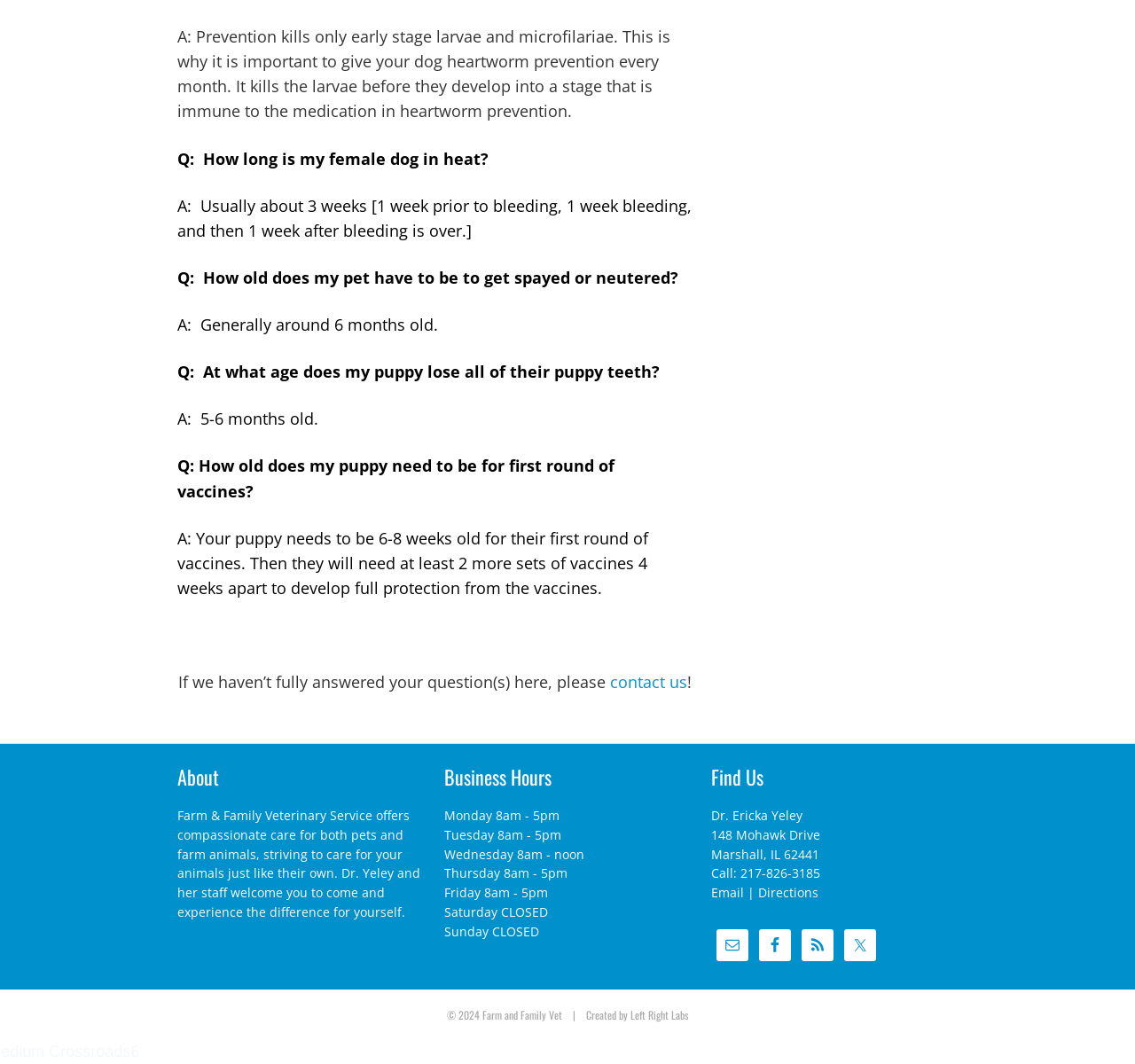Please identify the bounding box coordinates of the clickable region that I should interact with to perform the following instruction: "email us". The coordinates should be expressed as four float numbers between 0 and 1, i.e., [left, top, right, bottom].

[0.631, 0.873, 0.659, 0.903]